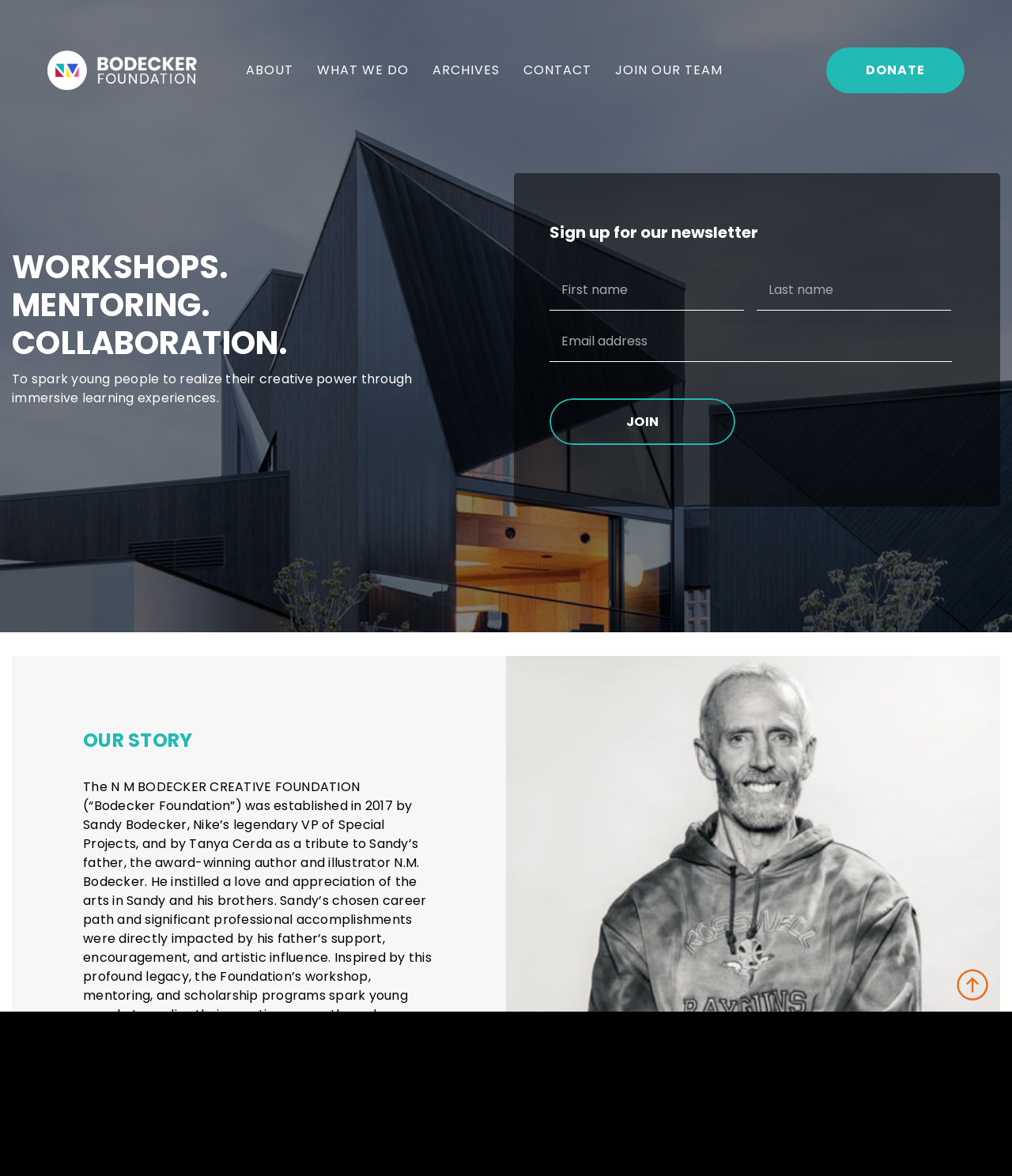Please identify the bounding box coordinates of the element's region that I should click in order to complete the following instruction: "Enter your email". The bounding box coordinates consist of four float numbers between 0 and 1, i.e., [left, top, right, bottom].

[0.543, 0.272, 0.941, 0.308]